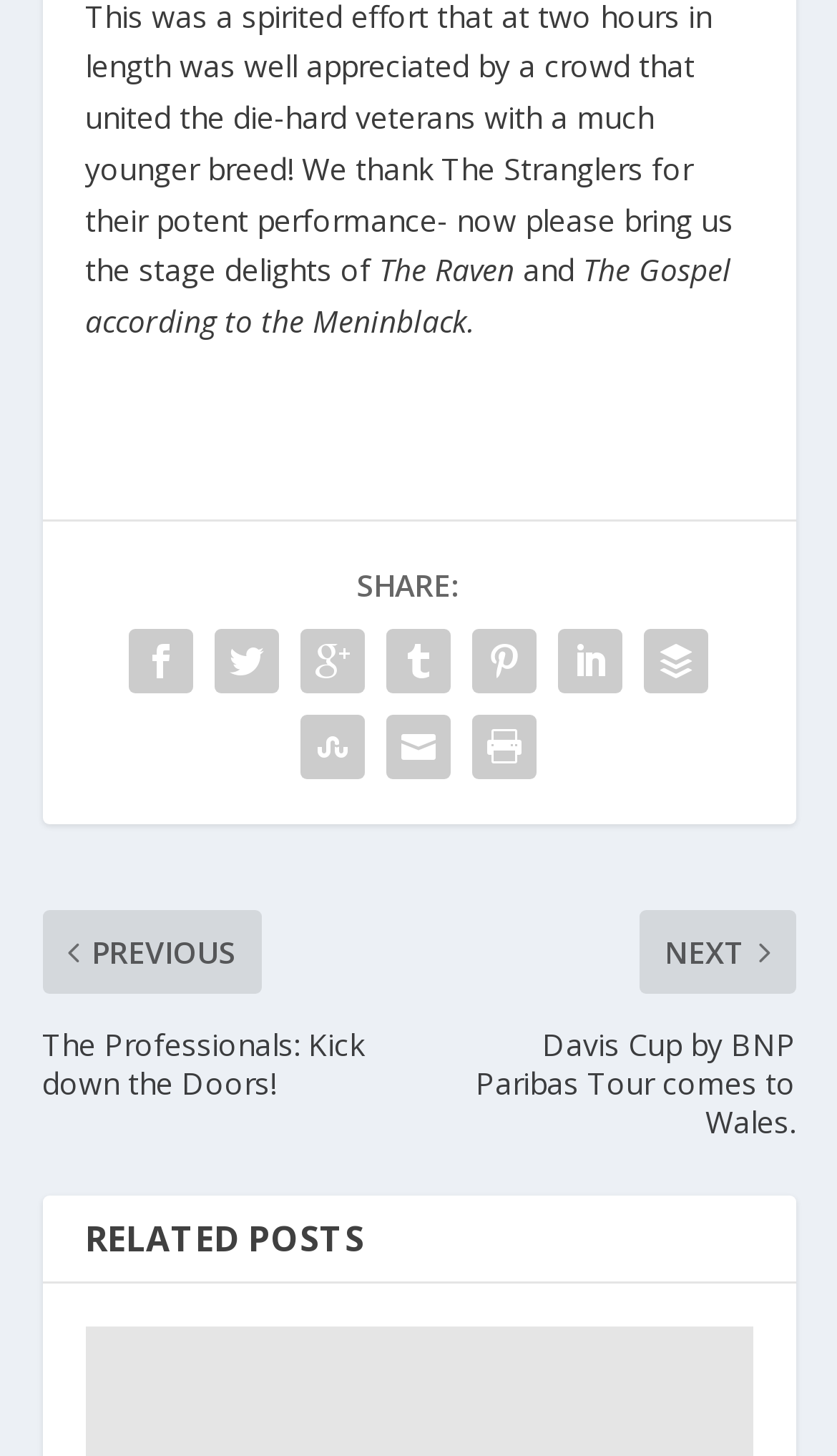What is the title of the article?
Kindly answer the question with as much detail as you can.

I found the title of the article by looking at the static text elements at the top of the webpage. The first static text element says 'The Raven' and the third static text element says 'The Gospel according to the Meninblack'. I combined these two elements to get the full title of the article.